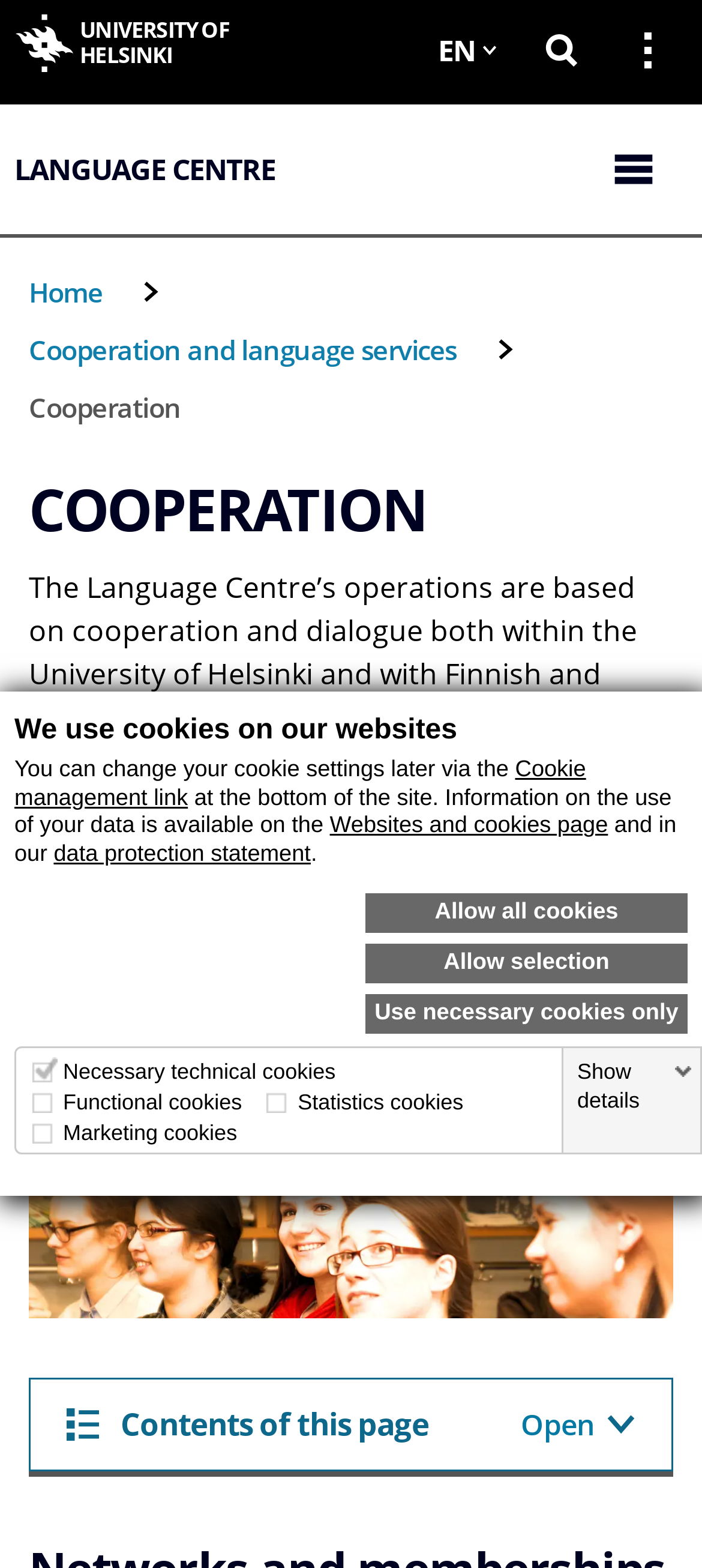Answer the question using only one word or a concise phrase: What is the language of the webpage?

English